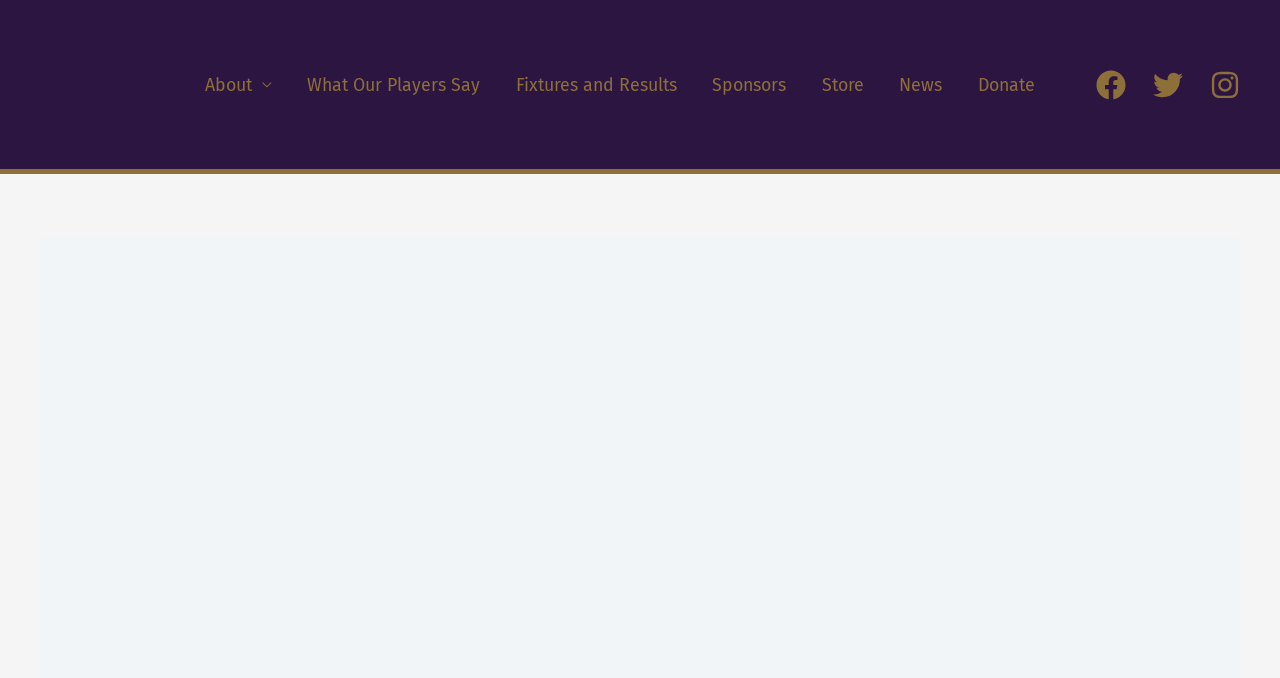Pinpoint the bounding box coordinates of the element that must be clicked to accomplish the following instruction: "Visit the About page". The coordinates should be in the format of four float numbers between 0 and 1, i.e., [left, top, right, bottom].

[0.146, 0.073, 0.226, 0.176]